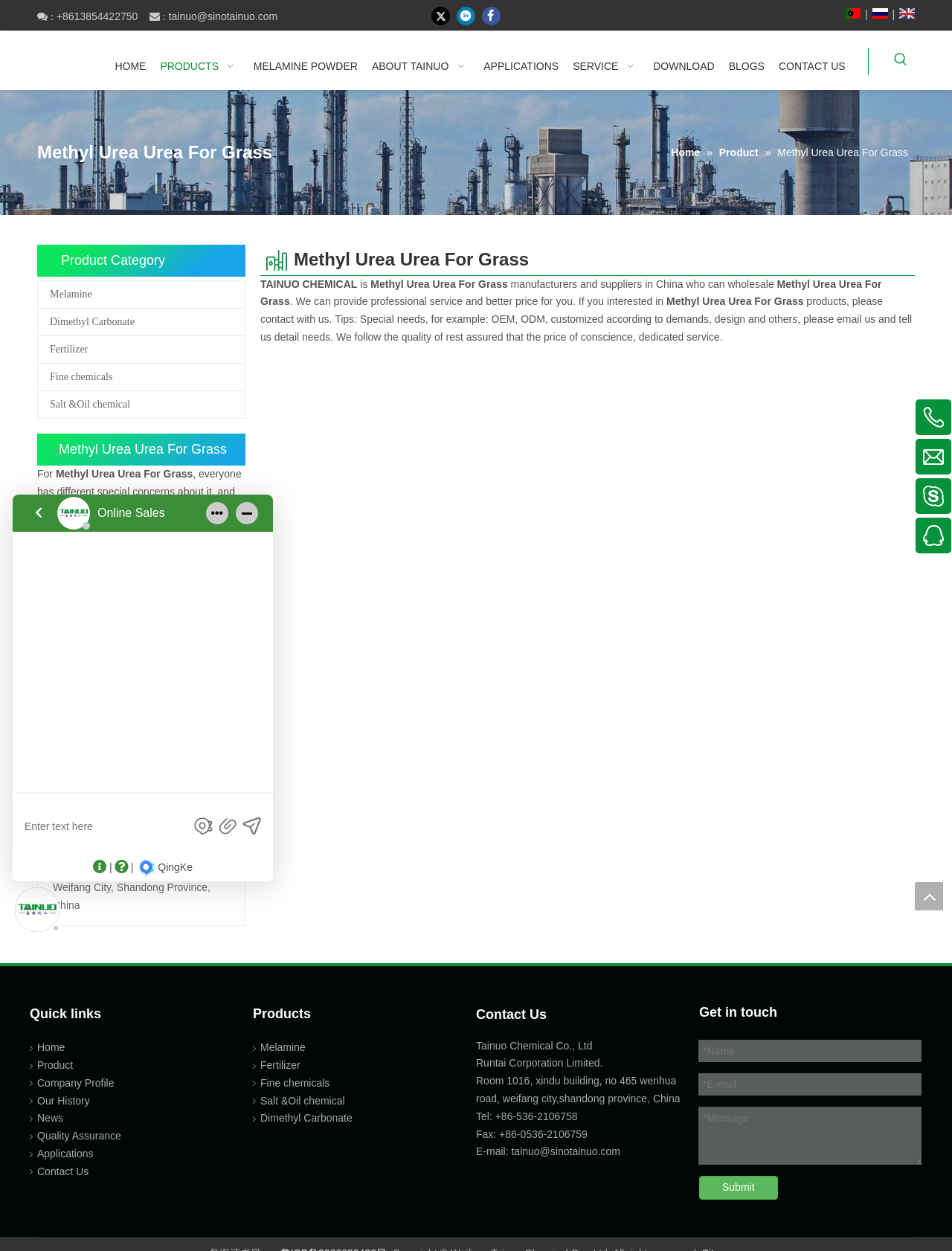What is the product category?
Using the details from the image, give an elaborate explanation to answer the question.

The product category can be found in the heading of the webpage, where it is written as 'Product Category' and the category name is 'Methyl Urea Urea For Grass'.